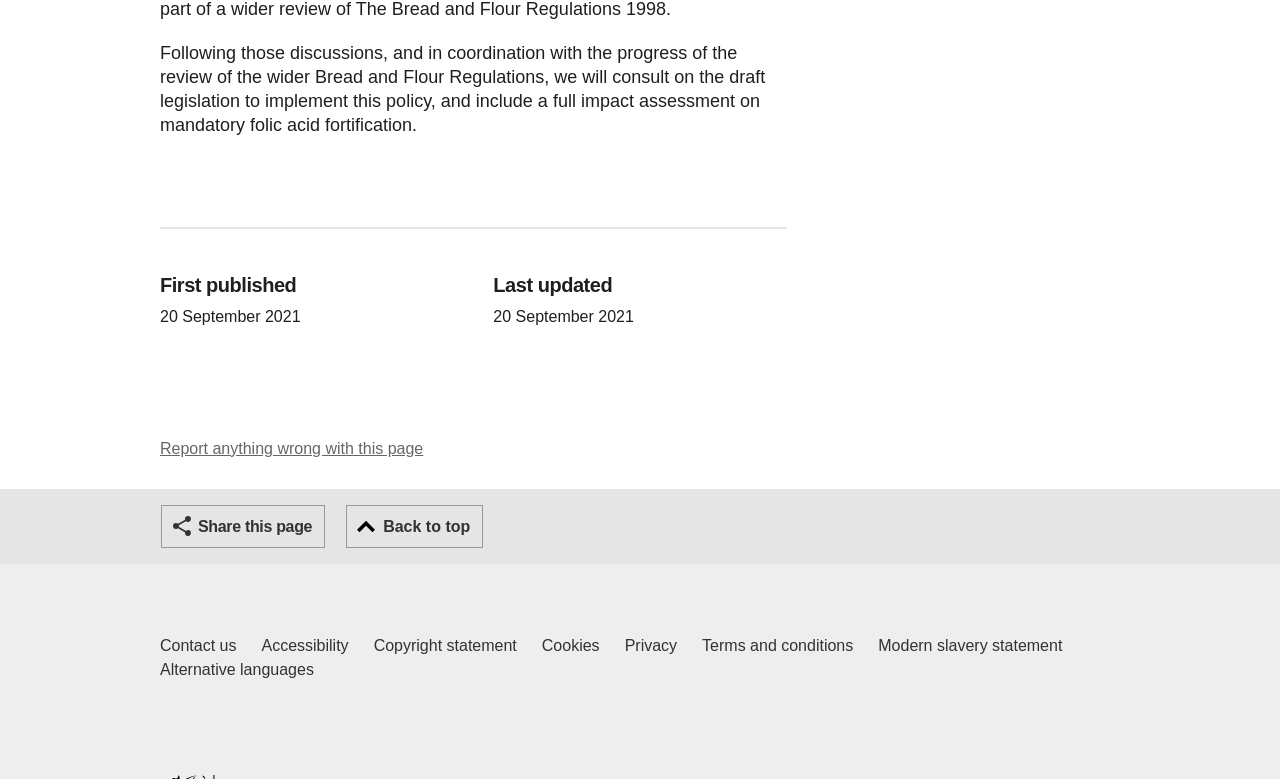Please use the details from the image to answer the following question comprehensively:
What can users do with the 'Share this page' button?

I inferred the purpose of the 'Share this page' button by its name, suggesting that it allows users to share the current webpage with others.